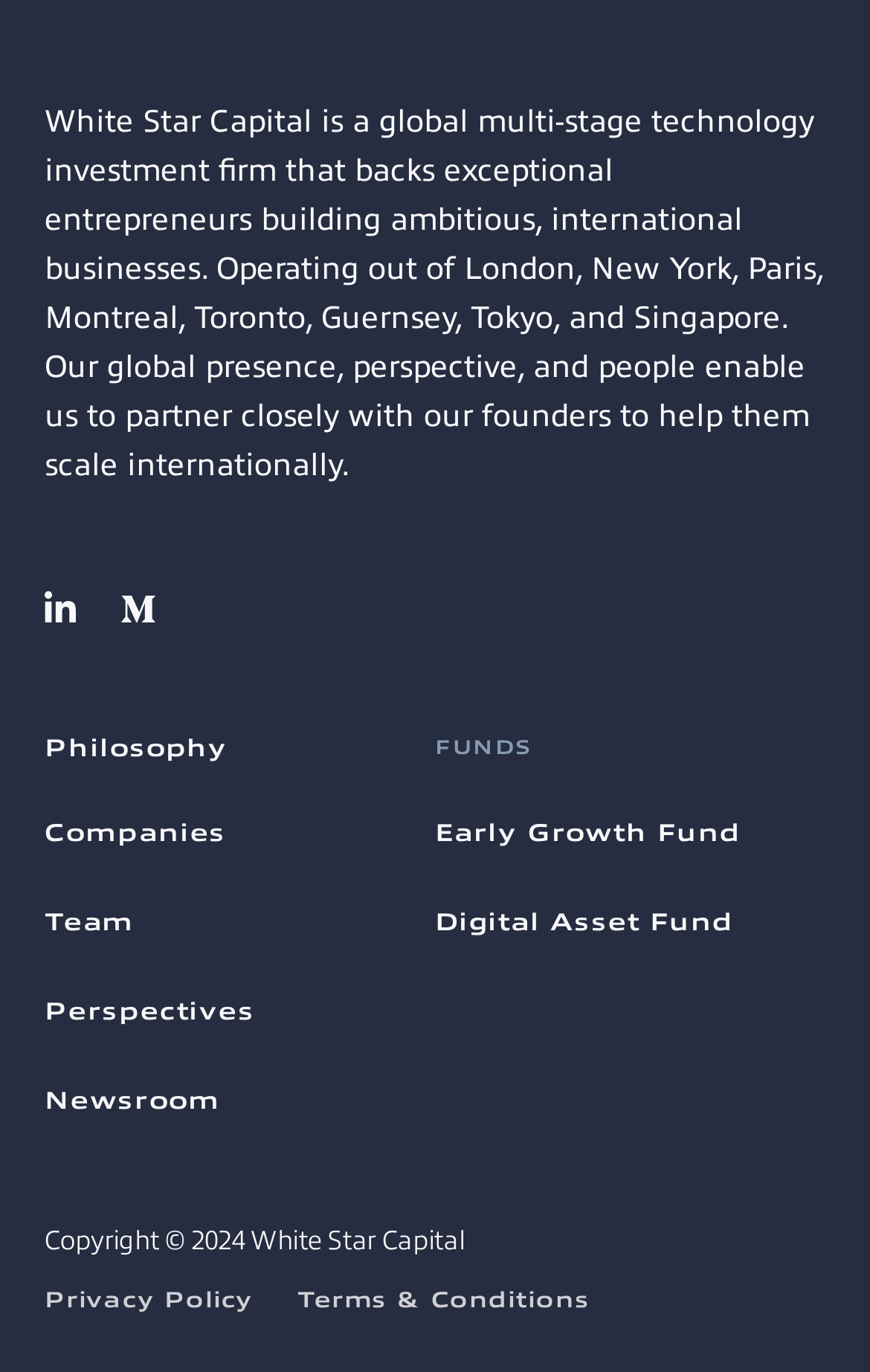What is the year of copyright?
Refer to the image and respond with a one-word or short-phrase answer.

2024